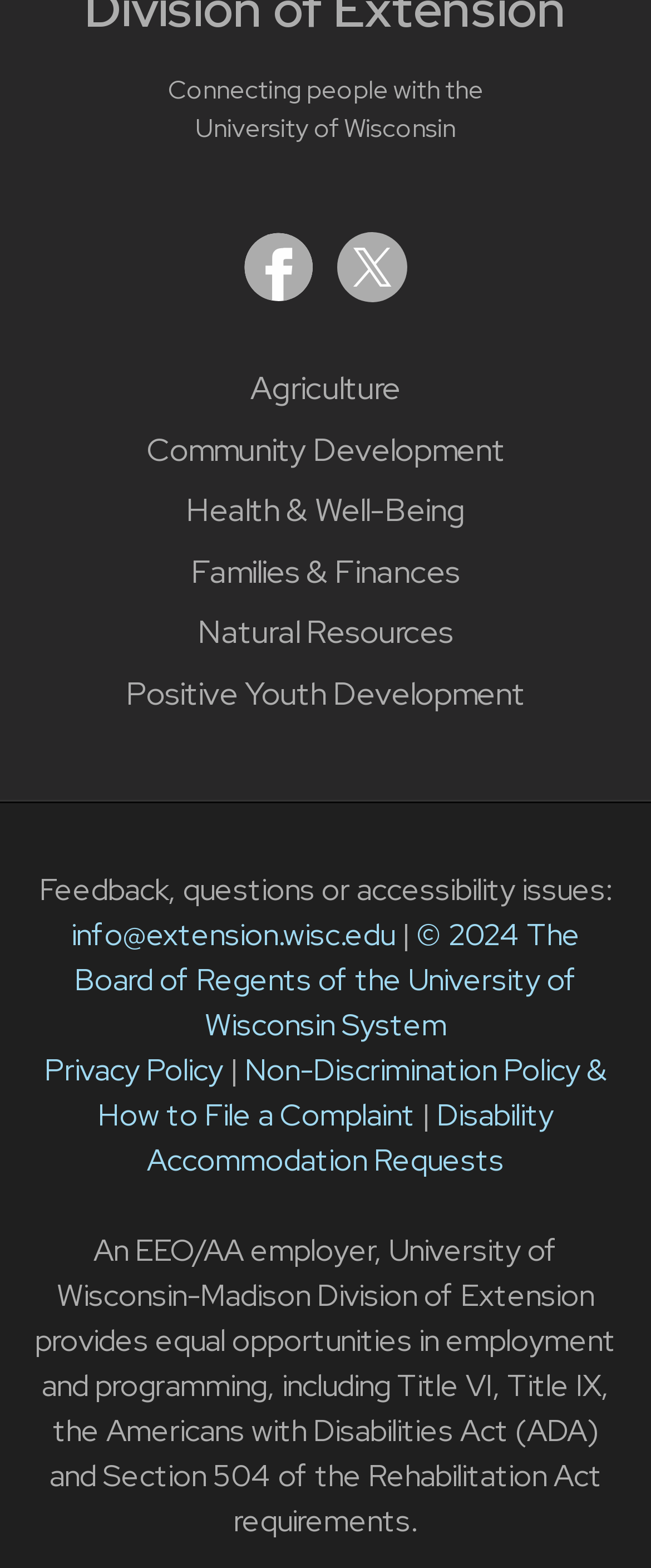Please mark the bounding box coordinates of the area that should be clicked to carry out the instruction: "Request Disability Accommodation".

[0.226, 0.699, 0.85, 0.752]